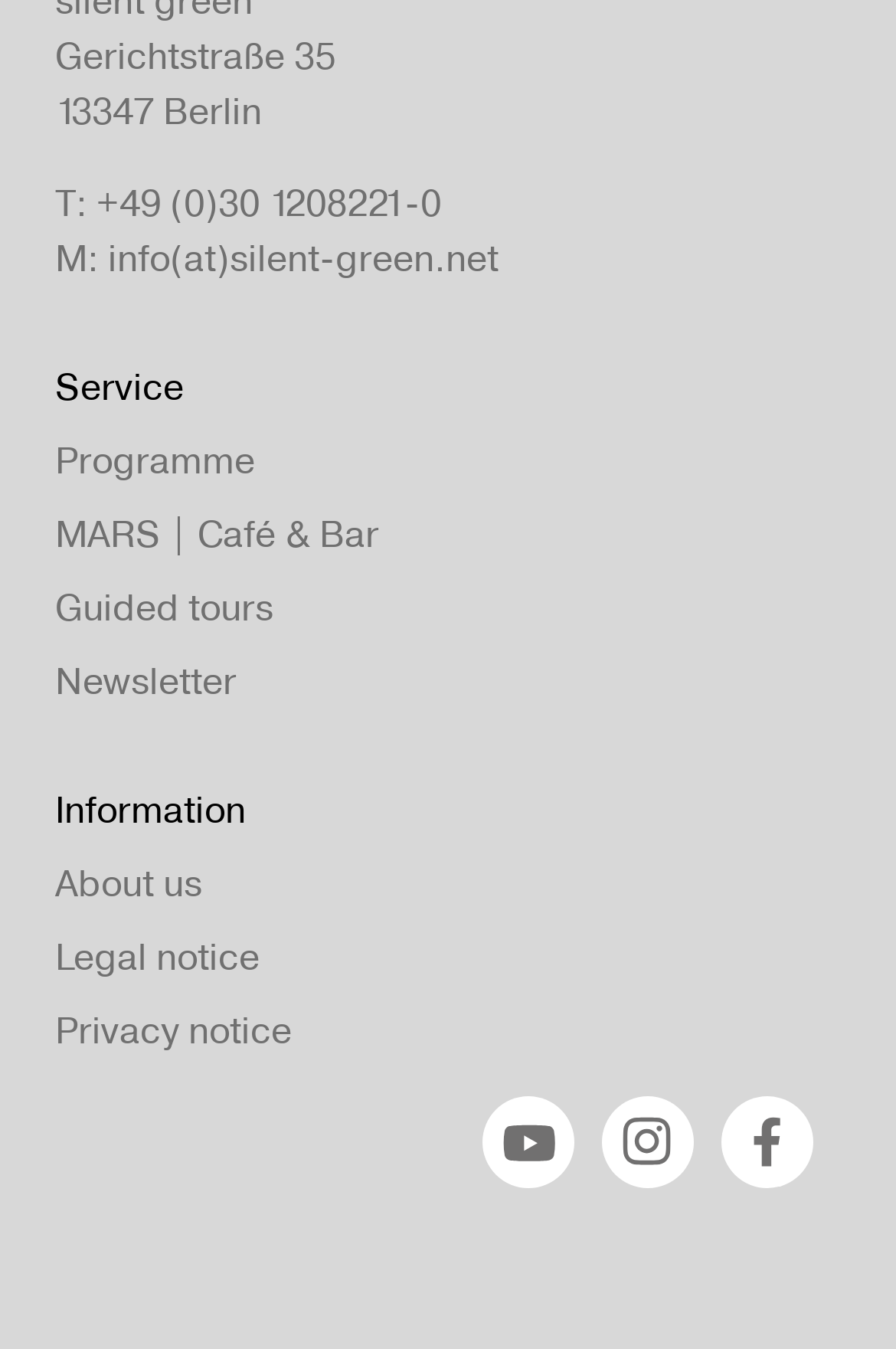Utilize the details in the image to thoroughly answer the following question: What is the email address of Silent Green?

I found the email address by looking at the link element that starts with 'M:', which indicates that it's an email address.